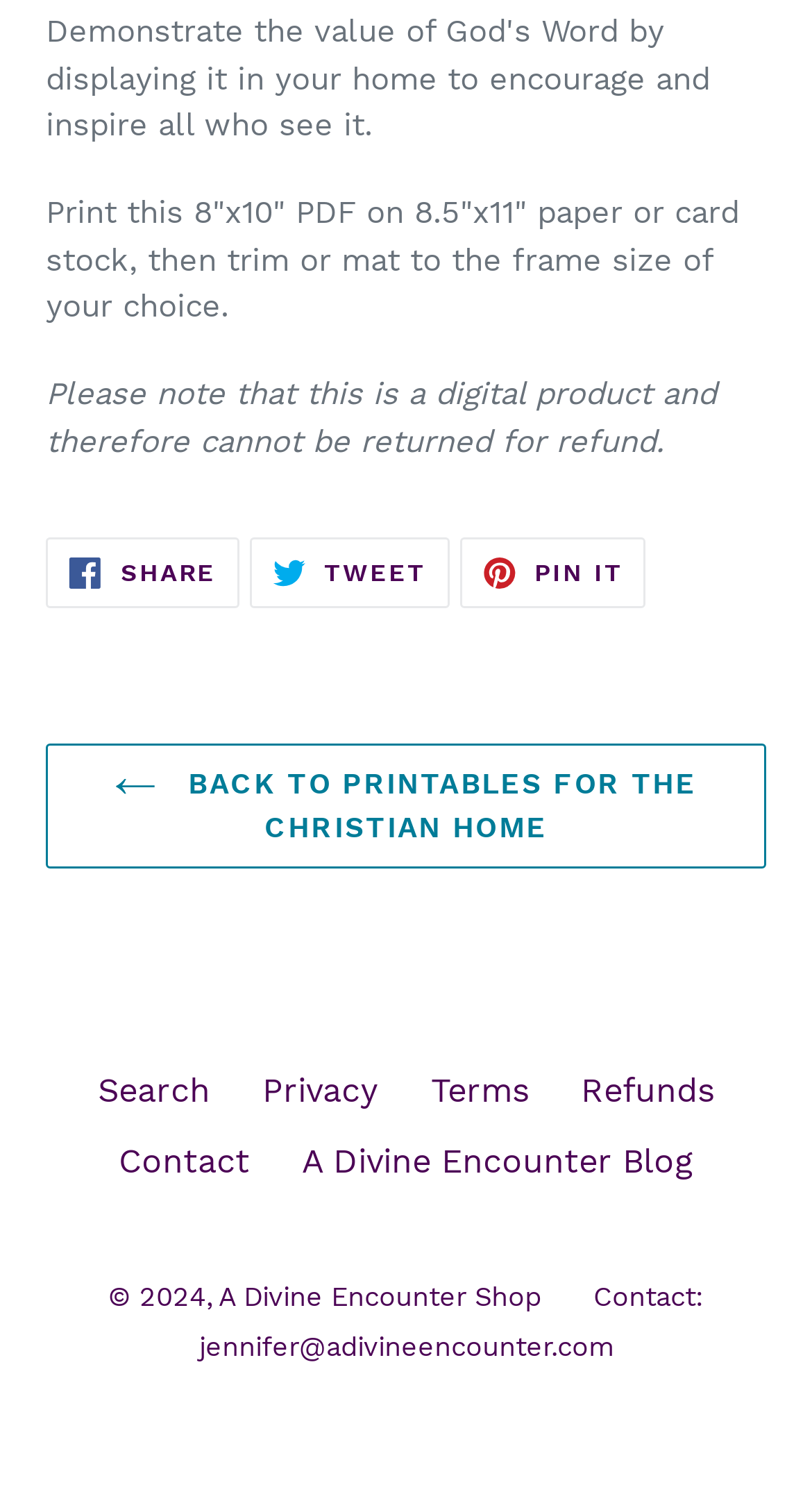Pinpoint the bounding box coordinates of the clickable area needed to execute the instruction: "Contact us". The coordinates should be specified as four float numbers between 0 and 1, i.e., [left, top, right, bottom].

[0.146, 0.769, 0.308, 0.795]